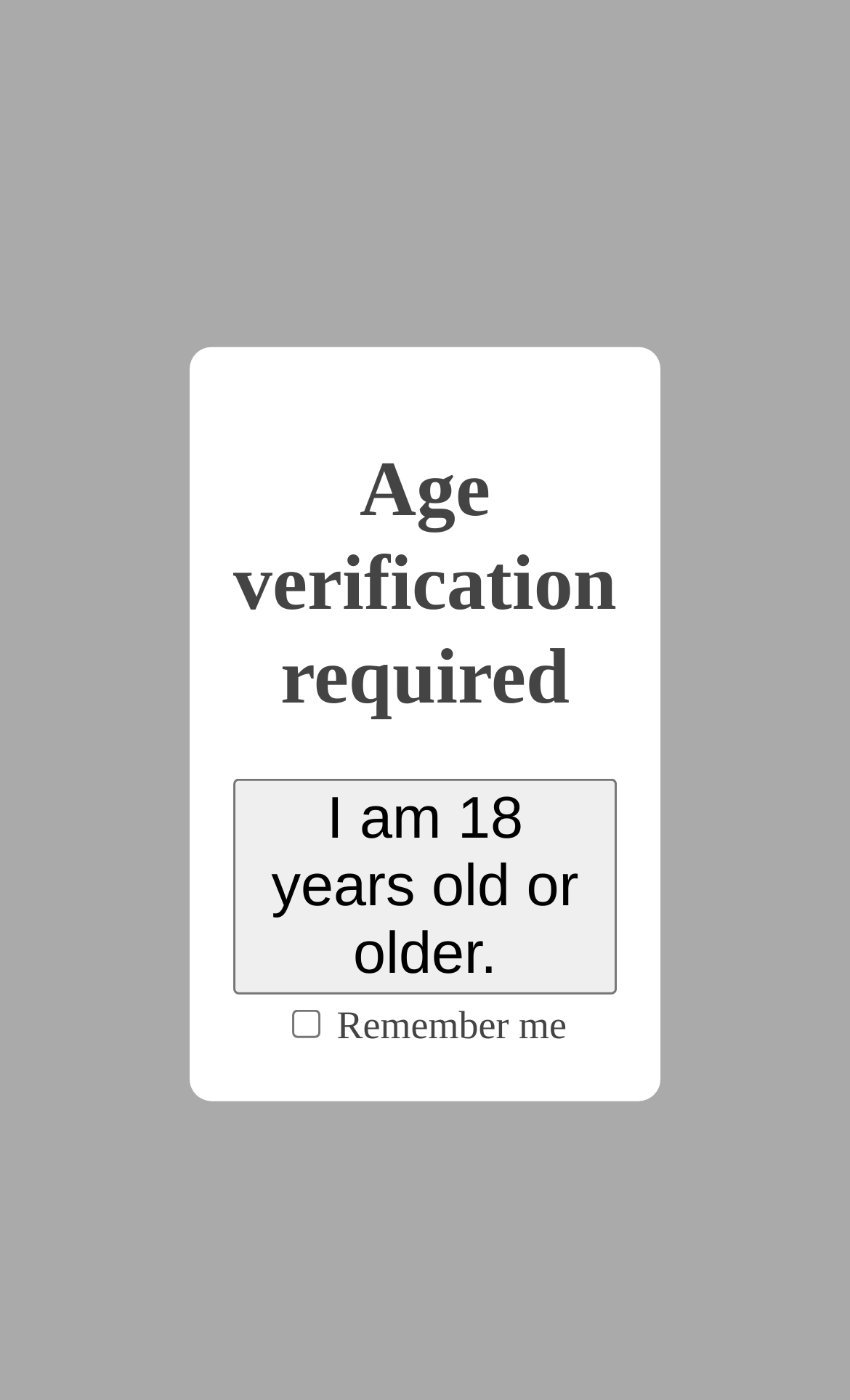Please determine the bounding box coordinates of the area that needs to be clicked to complete this task: 'Verify age'. The coordinates must be four float numbers between 0 and 1, formatted as [left, top, right, bottom].

[0.274, 0.556, 0.726, 0.71]